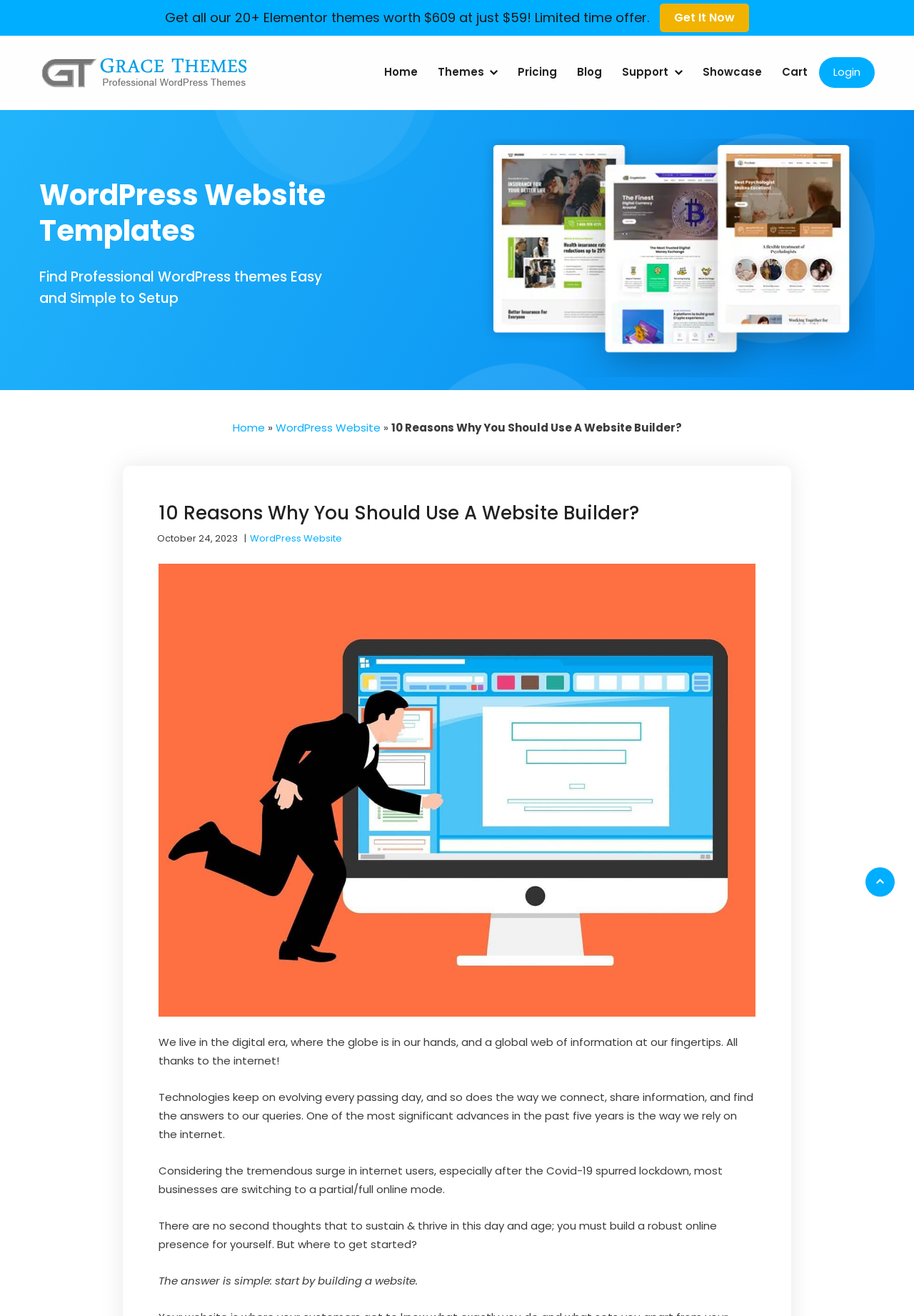Give a concise answer of one word or phrase to the question: 
How many navigation links are in the primary menu?

8